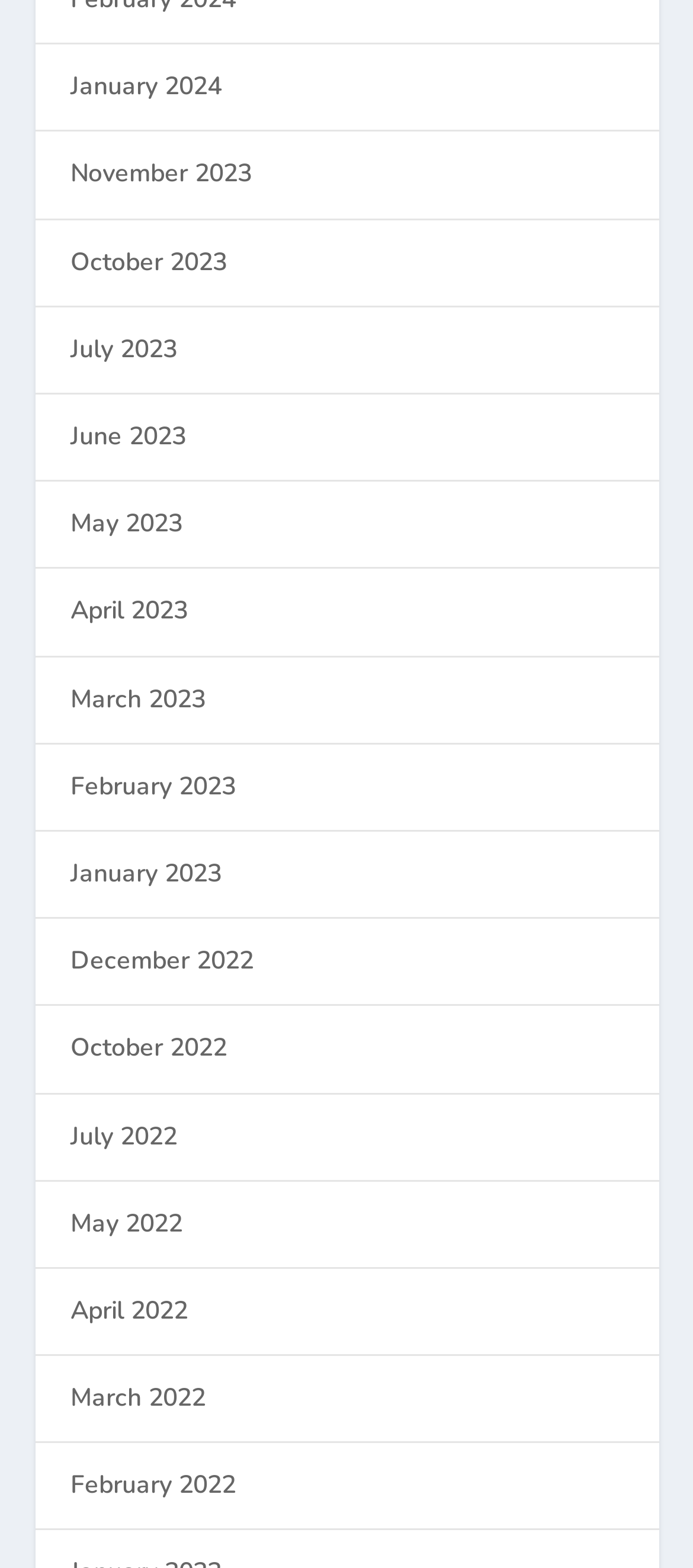Based on the image, please respond to the question with as much detail as possible:
How many months are listed?

I counted the number of links on the webpage, and there are 12 links, each representing a month from January 2024 to February 2022.